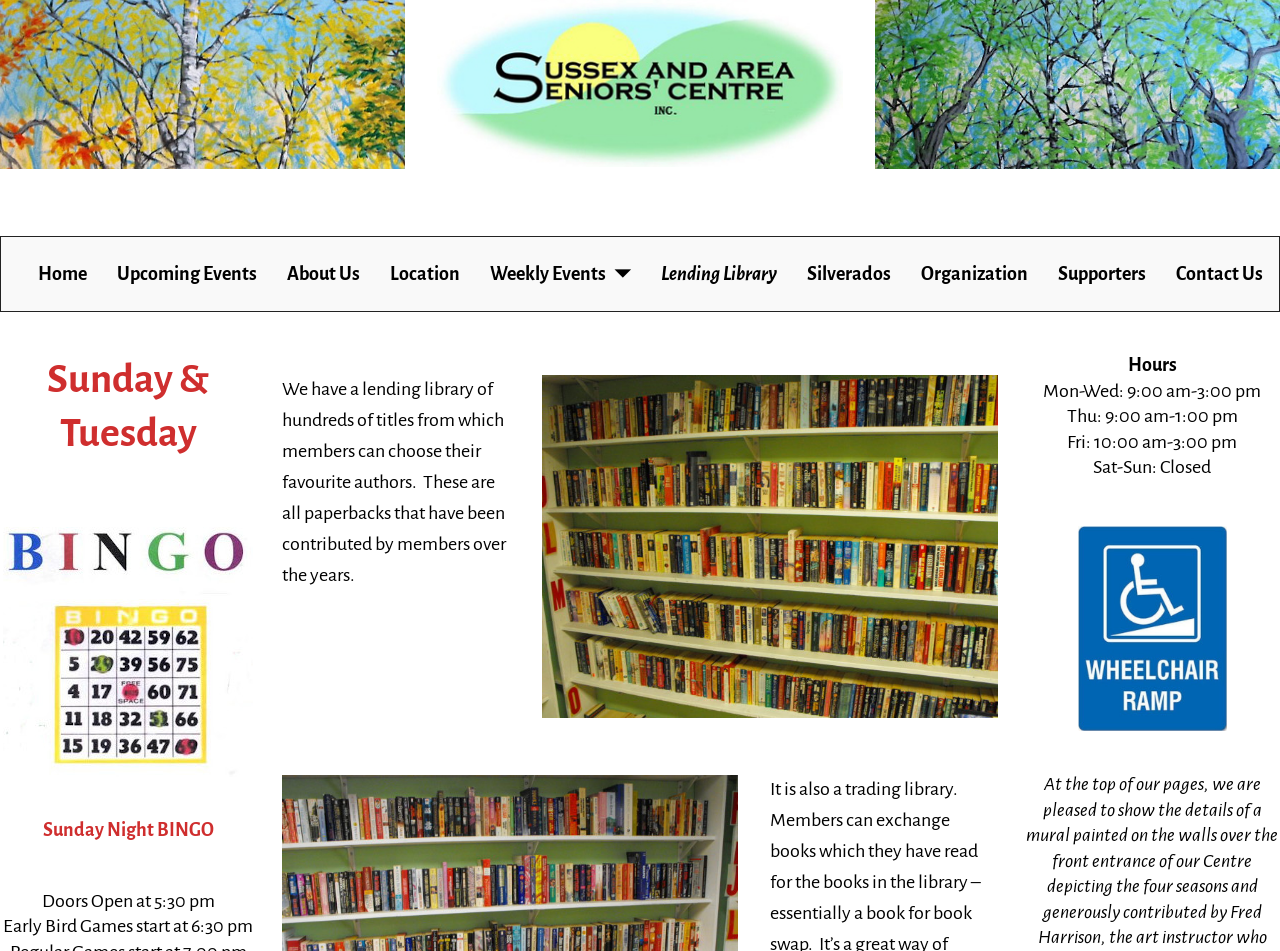Identify the bounding box coordinates for the UI element that matches this description: "Cover".

None